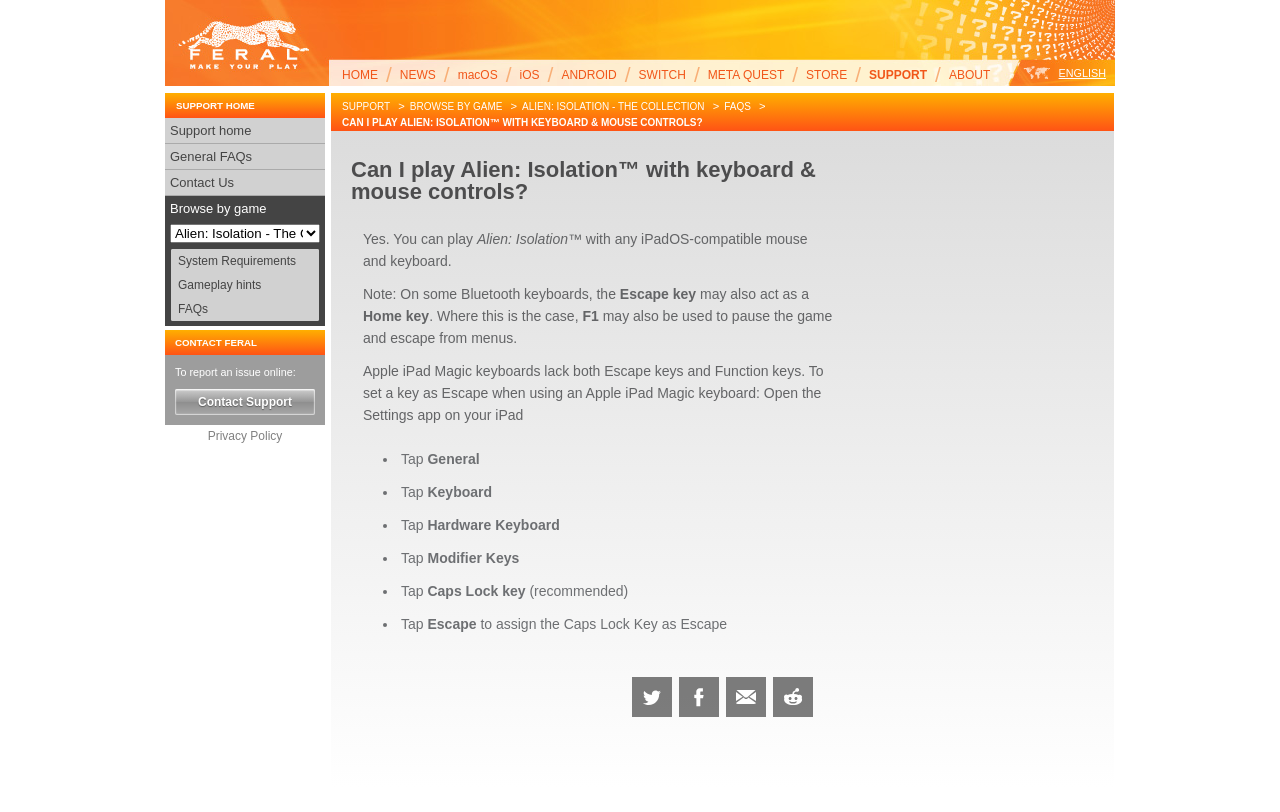Can you give a detailed response to the following question using the information from the image? What is the purpose of the 'Contact Support' link?

The question can be answered by looking at the text 'To report an issue online:' and the link 'Contact Support' which suggests that the purpose of the link is to report an issue online.